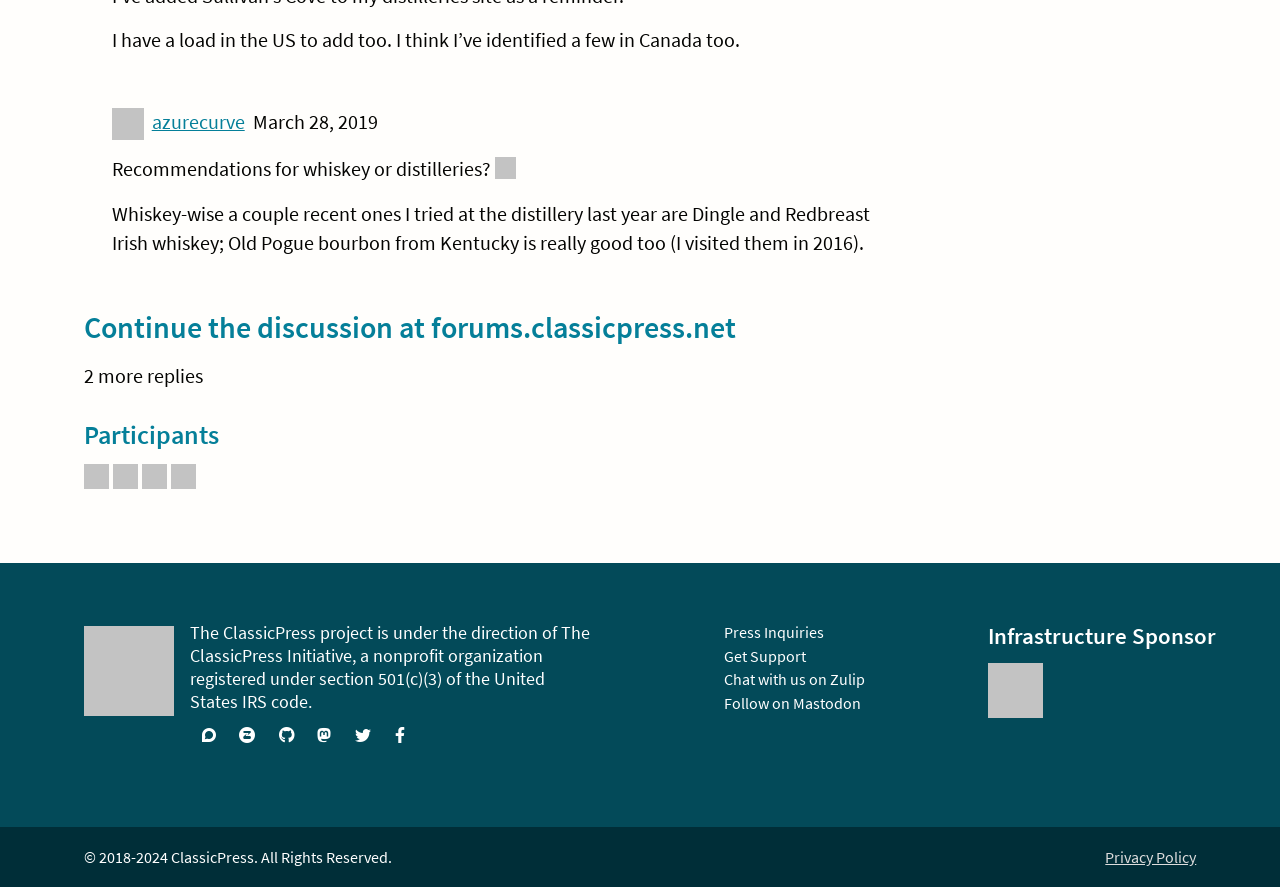What is the topic of discussion?
Please give a detailed and elaborate explanation in response to the question.

The topic of discussion is whiskey, as indicated by the text 'Recommendations for whiskey or distilleries?' and the mention of specific whiskey brands such as Dingle and Redbreast Irish whiskey.